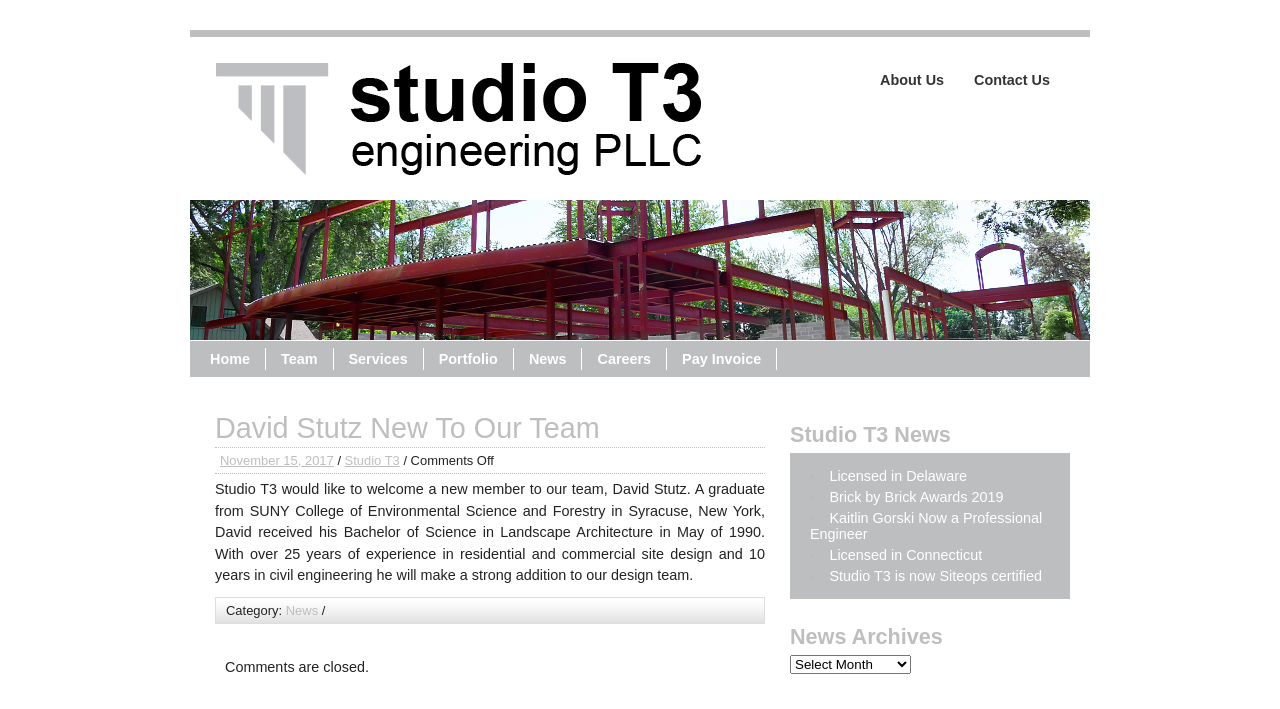Could you indicate the bounding box coordinates of the region to click in order to complete this instruction: "View the 'Team' page".

[0.208, 0.491, 0.261, 0.522]